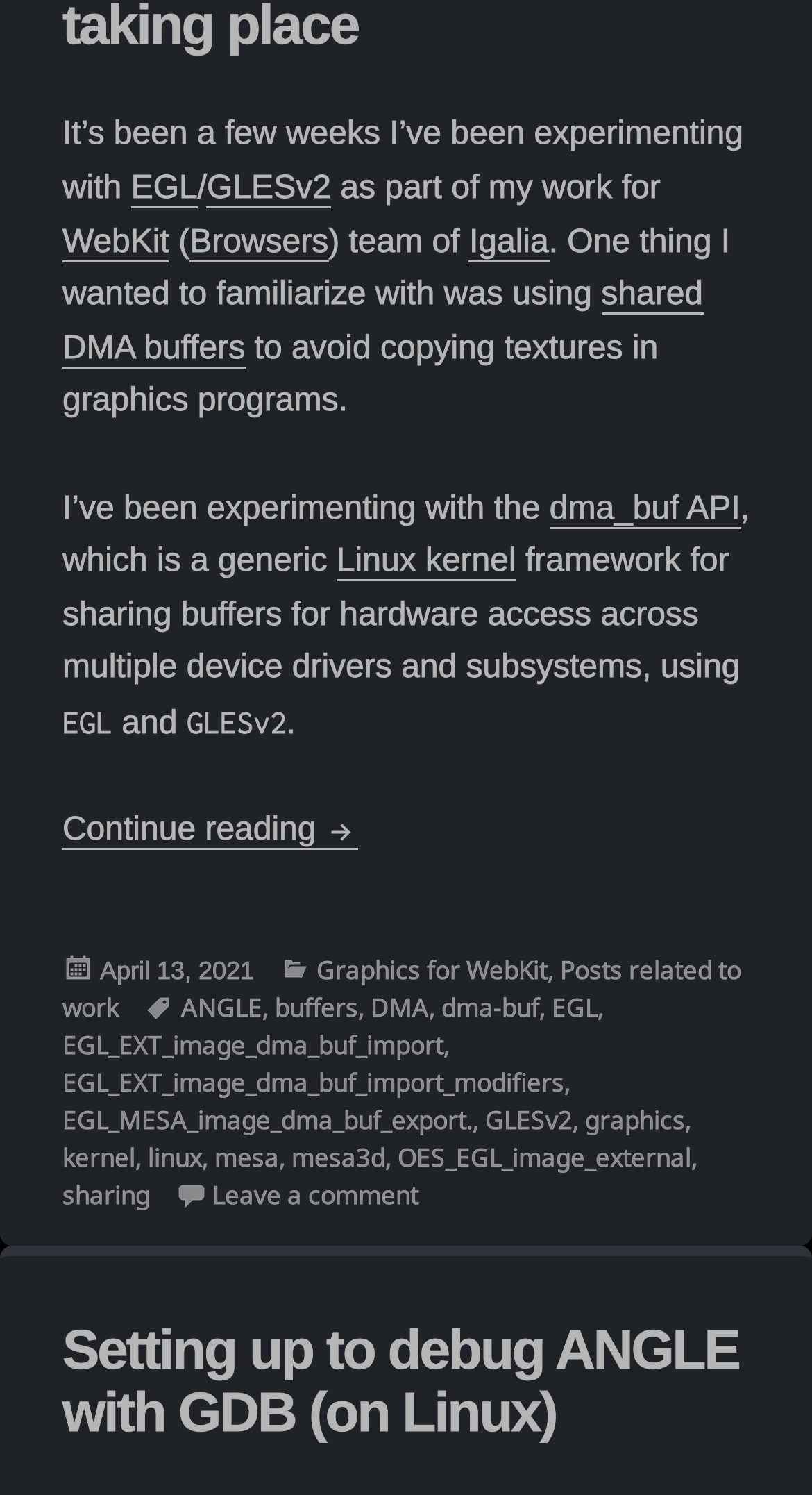Based on the element description Linux kernel, identify the bounding box of the UI element in the given webpage screenshot. The coordinates should be in the format (top-left x, top-left y, bottom-right x, bottom-right y) and must be between 0 and 1.

[0.414, 0.364, 0.636, 0.389]